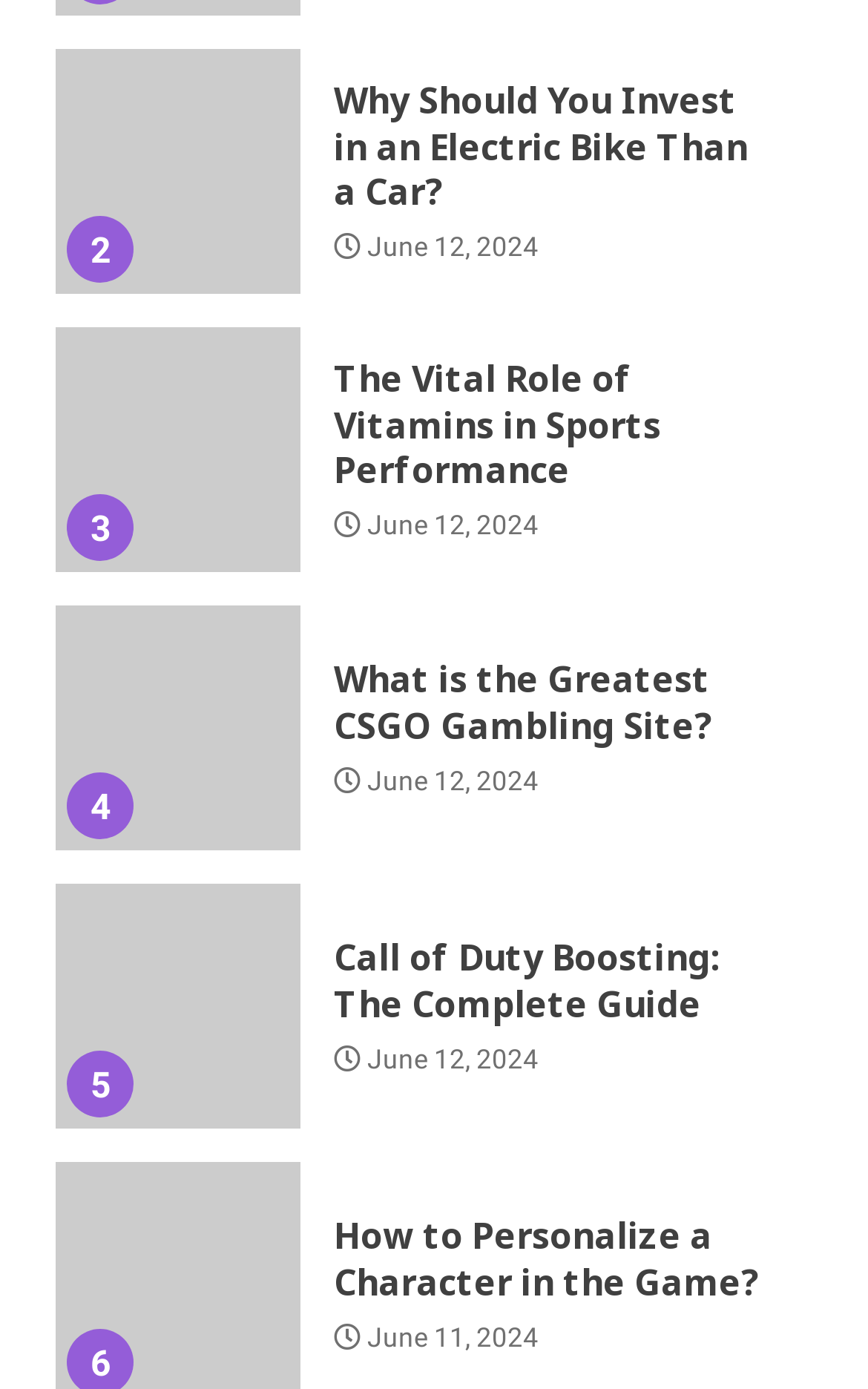Please determine the bounding box coordinates of the element's region to click in order to carry out the following instruction: "Find the best CSGO gambling site". The coordinates should be four float numbers between 0 and 1, i.e., [left, top, right, bottom].

[0.385, 0.473, 0.874, 0.54]